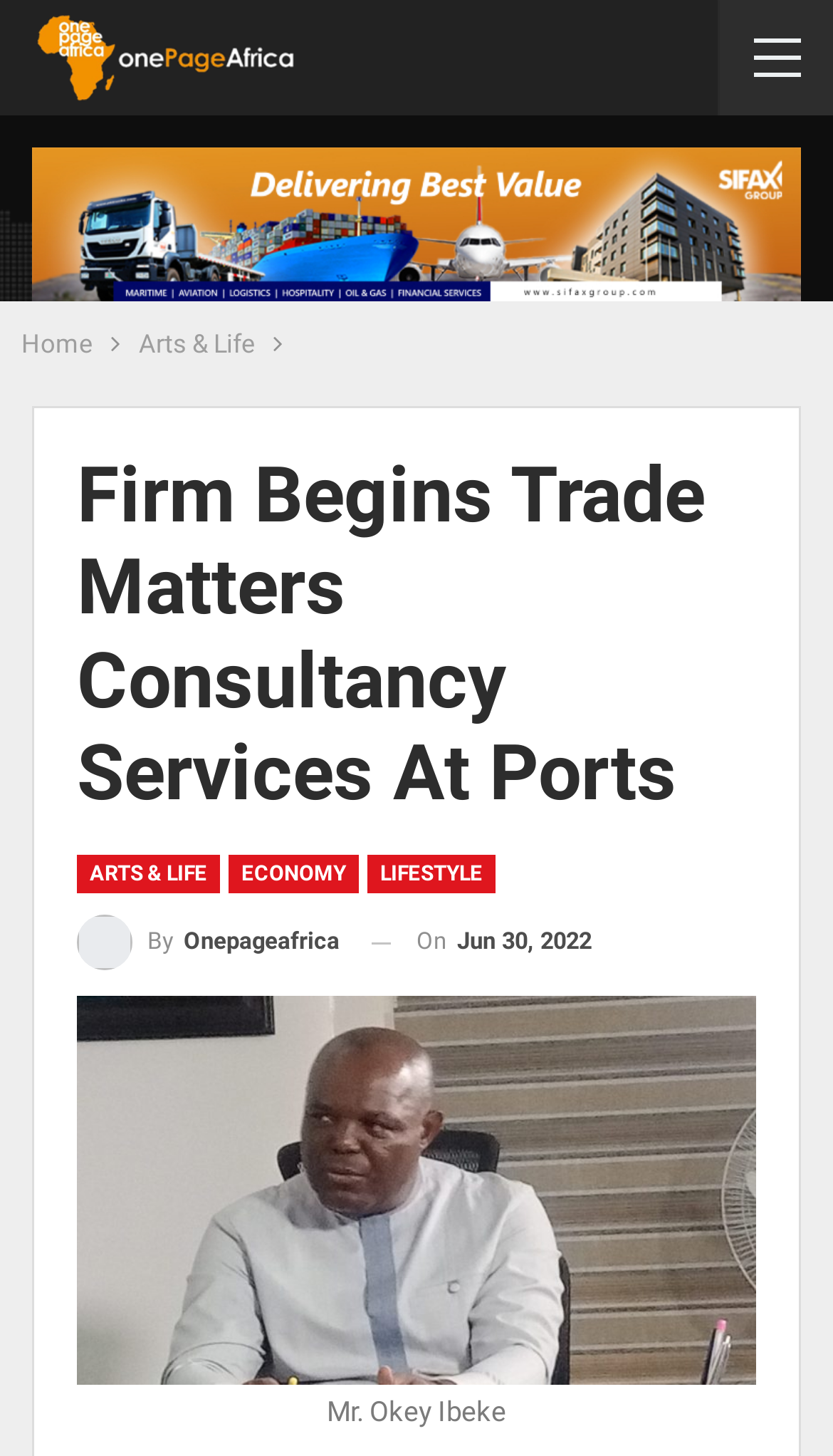Give a one-word or one-phrase response to the question: 
When was the article published?

Jun 30, 2022